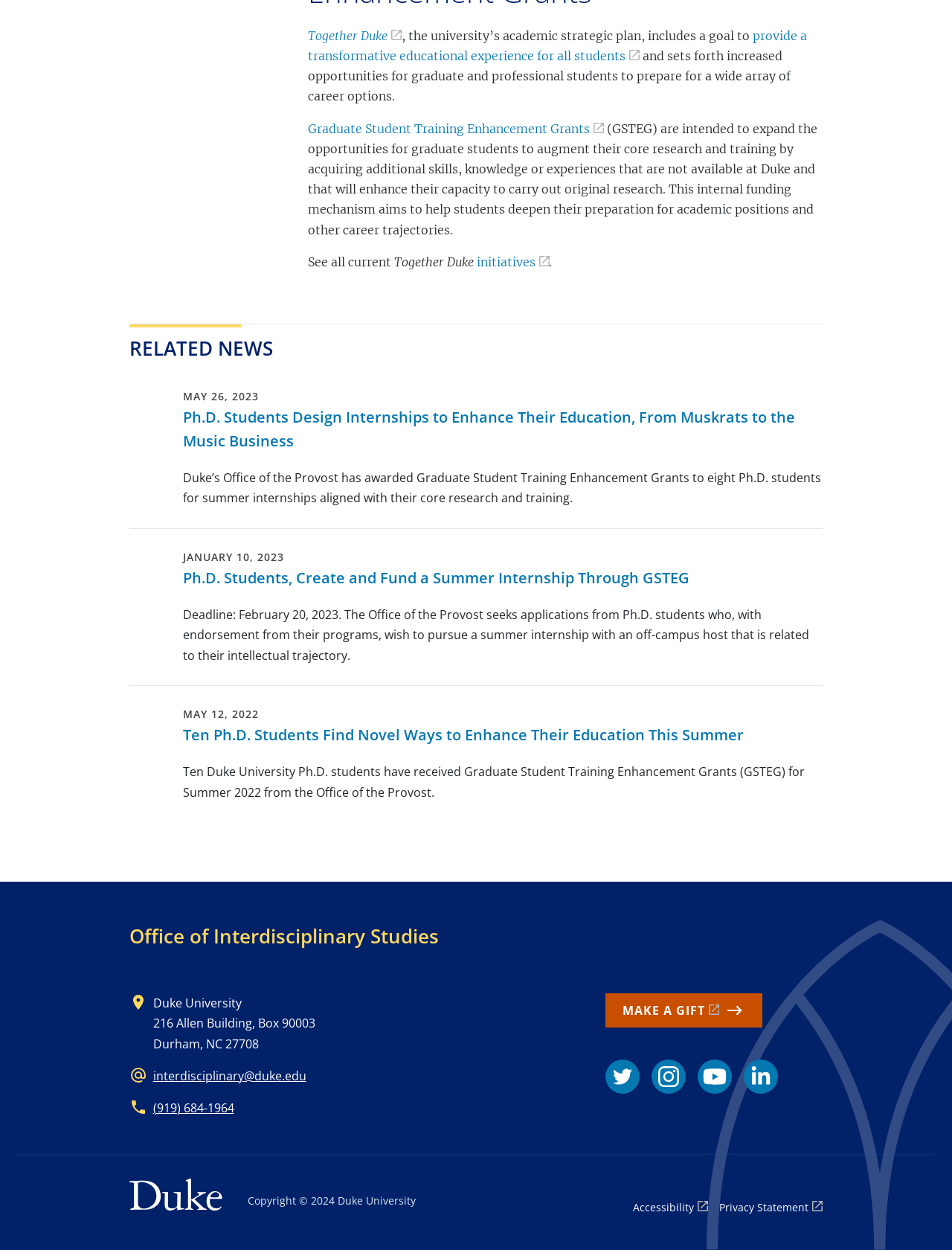What is the deadline for Ph.D. students to apply for GSTEG?
Answer the question with a single word or phrase derived from the image.

February 20, 2023